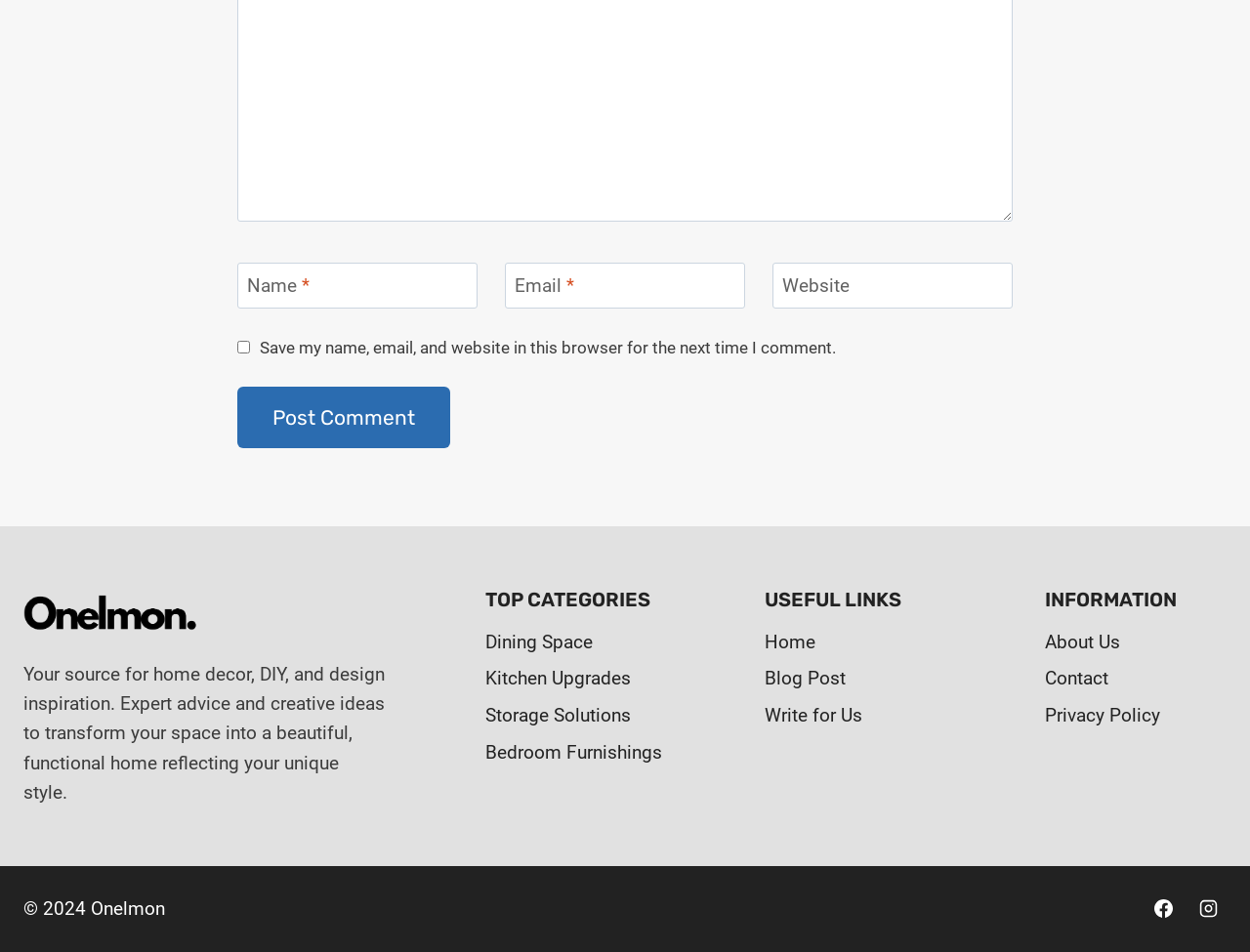Please identify the bounding box coordinates of the element I need to click to follow this instruction: "Enter your name".

[0.19, 0.276, 0.382, 0.324]